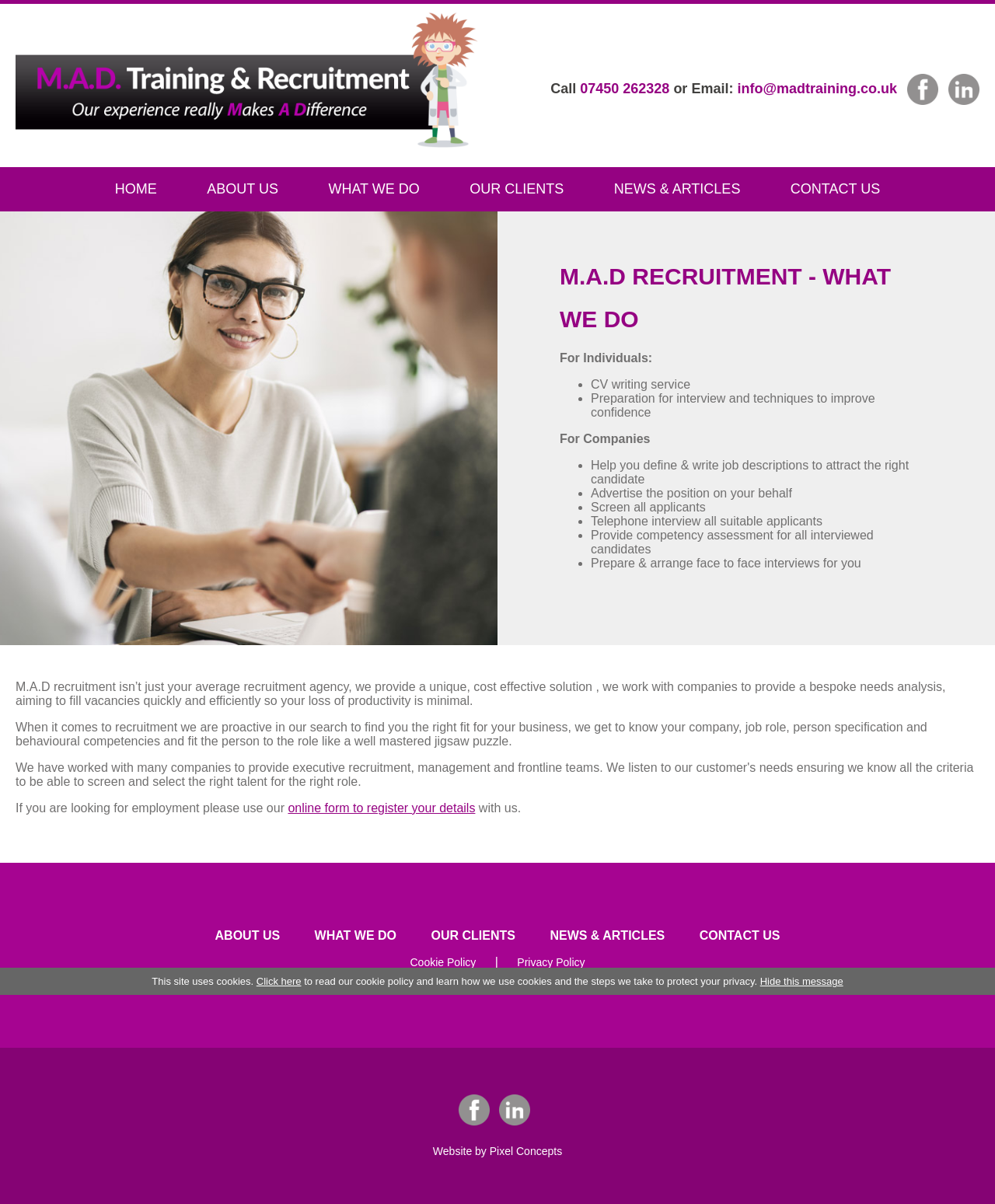Find the bounding box coordinates for the element described here: "OUR CLIENTS".

[0.418, 0.768, 0.534, 0.786]